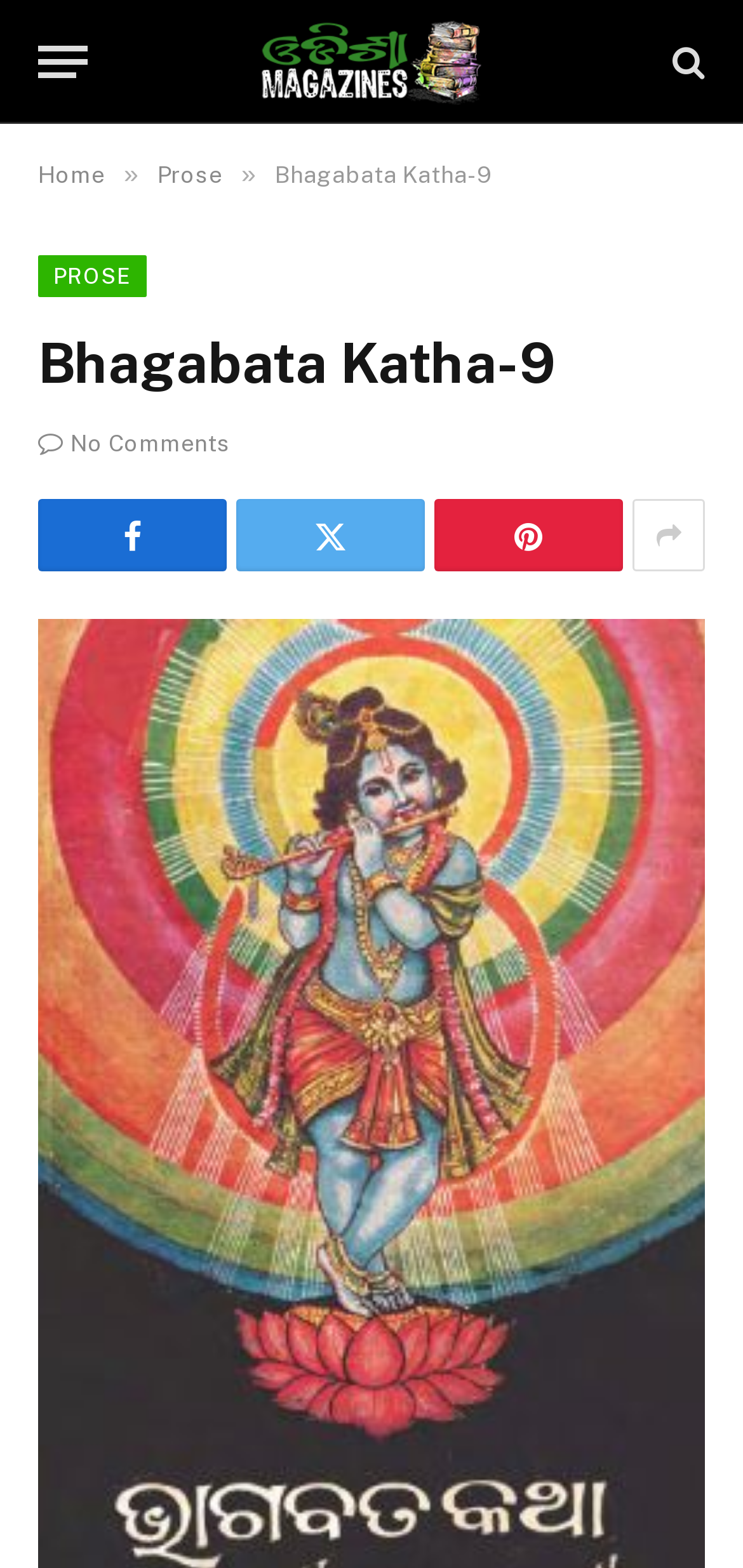Identify the bounding box coordinates of the section to be clicked to complete the task described by the following instruction: "Go to the Prose section". The coordinates should be four float numbers between 0 and 1, formatted as [left, top, right, bottom].

[0.212, 0.103, 0.299, 0.12]